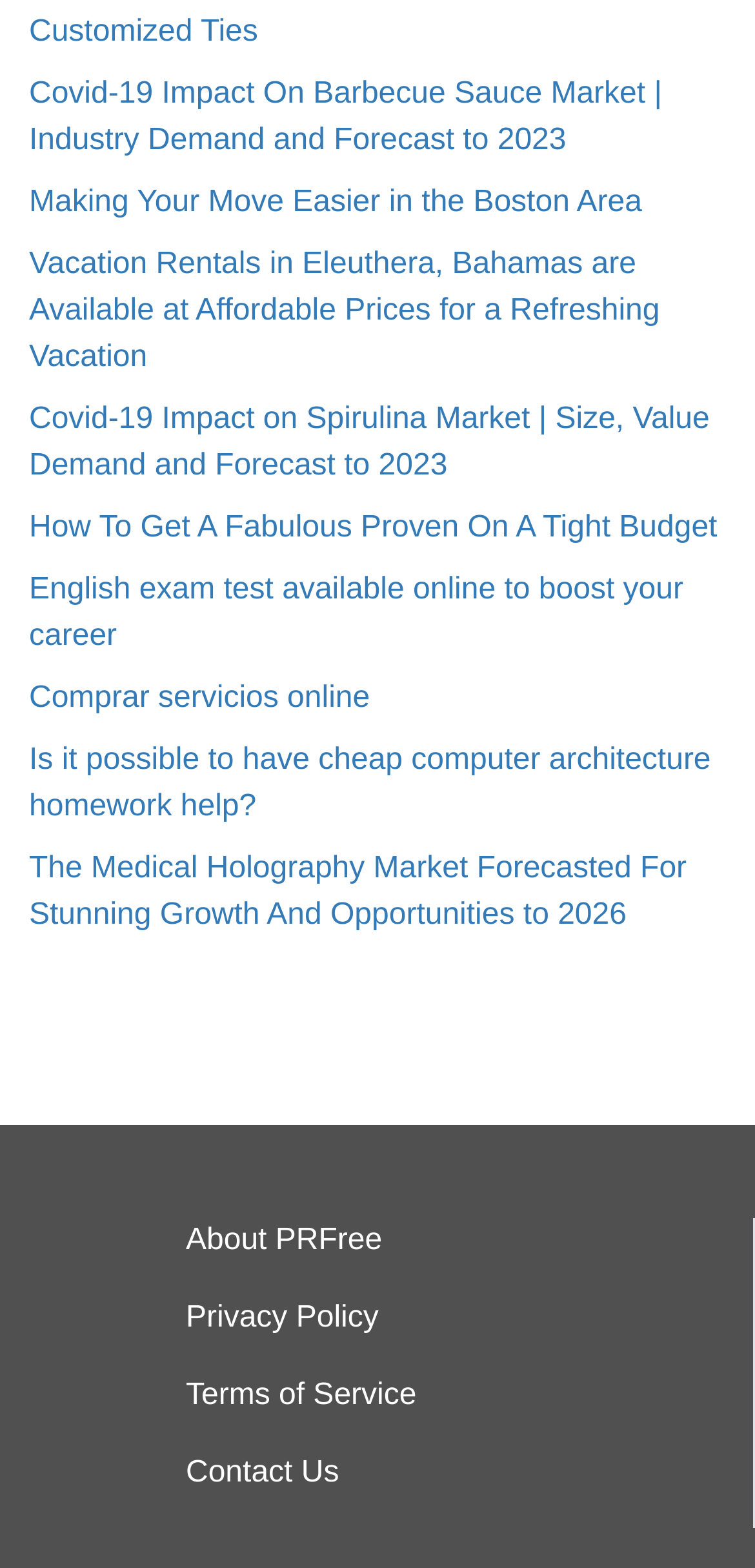Find and provide the bounding box coordinates for the UI element described with: "Terms of Service".

[0.246, 0.879, 0.552, 0.9]